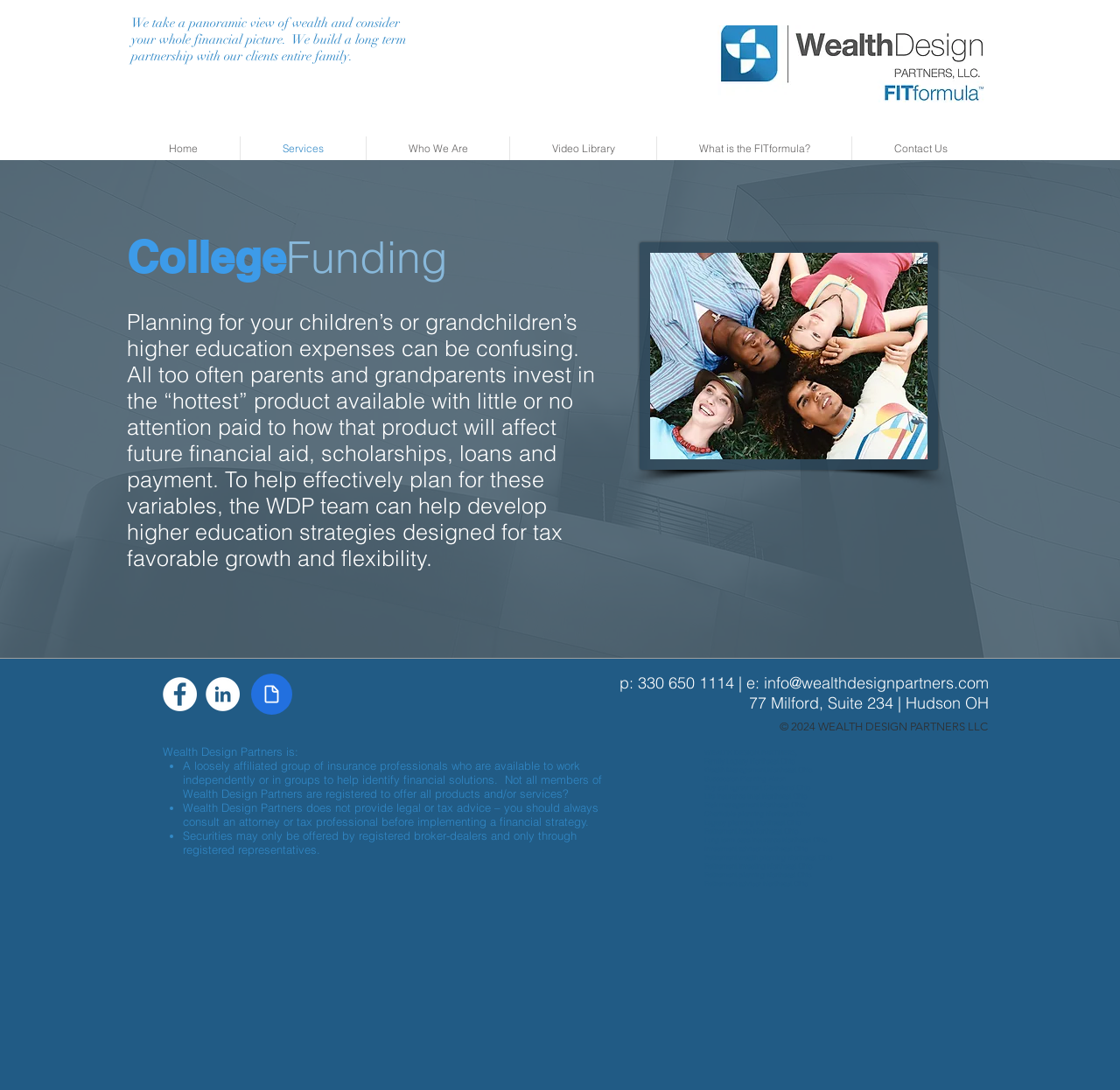Illustrate the webpage's structure and main components comprehensively.

The webpage is about Wealth Design Partners, a company that provides financial services, including insurance, estate planning, and Medicaid planning, in the Hudson, Cleveland, and Columbus Ohio regions. 

At the top of the page, there is a heading that describes the company's approach to wealth management, emphasizing a panoramic view of clients' financial pictures and long-term partnerships. Below this heading, there is a navigation menu with links to various sections of the website, including Home, Services, Who We Are, Video Library, What is the FIT Formula?, and Contact Us.

The main content area of the page is divided into two sections. On the left side, there are several headings and paragraphs that discuss college funding, including the importance of planning for higher education expenses and the company's approach to developing tax-favorable growth and flexibility strategies. 

On the right side, there is a section with a group of icons, likely representing social media links, followed by a link to a document and some contact information, including a phone number, email address, and physical address.

At the bottom of the page, there are several sections of text that provide disclaimers and additional information about the company, including its structure, services, and limitations. There is also a list of keywords related to wealth management and financial planning in Northeast Ohio.

Finally, there is a footer section with a copyright notice and some additional text that describes the company's services and expertise in various areas, including wealth management, succession planning, and charitable planning.